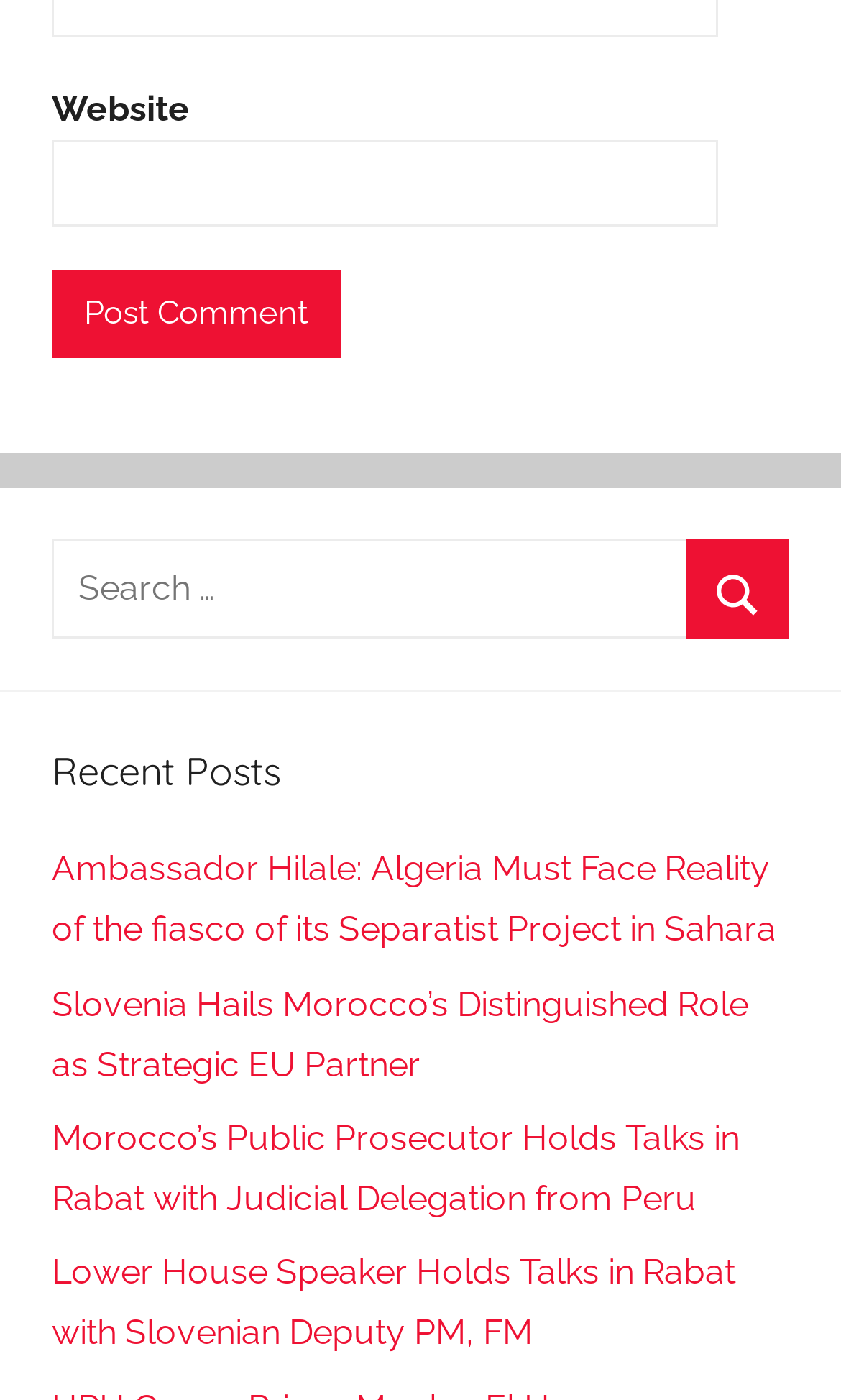What type of content is listed under 'Recent Posts'?
Using the image as a reference, deliver a detailed and thorough answer to the question.

The links listed under the 'Recent Posts' heading have titles that appear to be news article headlines, such as 'Ambassador Hilale: Algeria Must Face Reality of the fiasco of its Separatist Project in Sahara' and 'Slovenia Hails Morocco’s Distinguished Role as Strategic EU Partner', suggesting that they are news articles or blog posts.